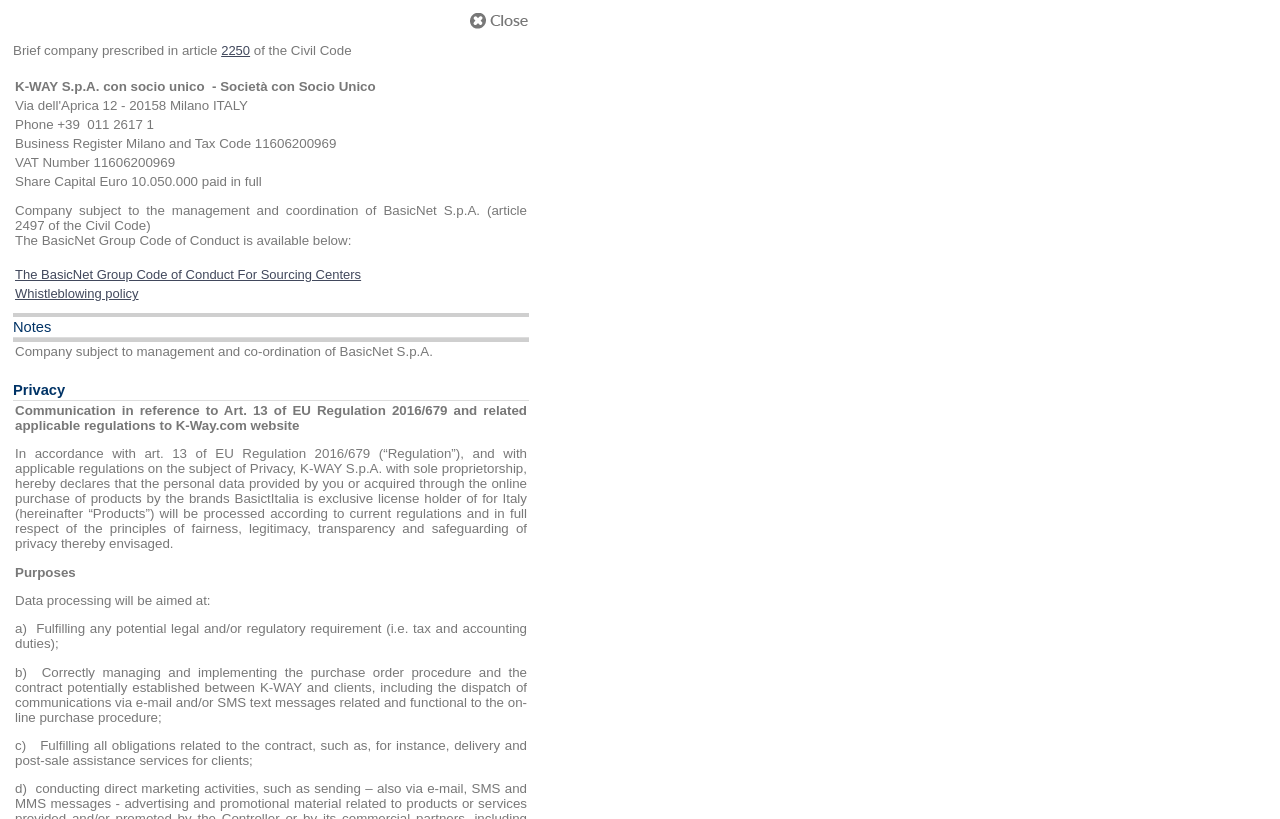What is the company's business register?
Utilize the image to construct a detailed and well-explained answer.

The business register can be found in the LayoutTableCell element with the text 'Business Register Milano and Tax Code 011606200969' which is a child of the LayoutTableRow element with bounding box coordinates [0.01, 0.164, 0.413, 0.187].